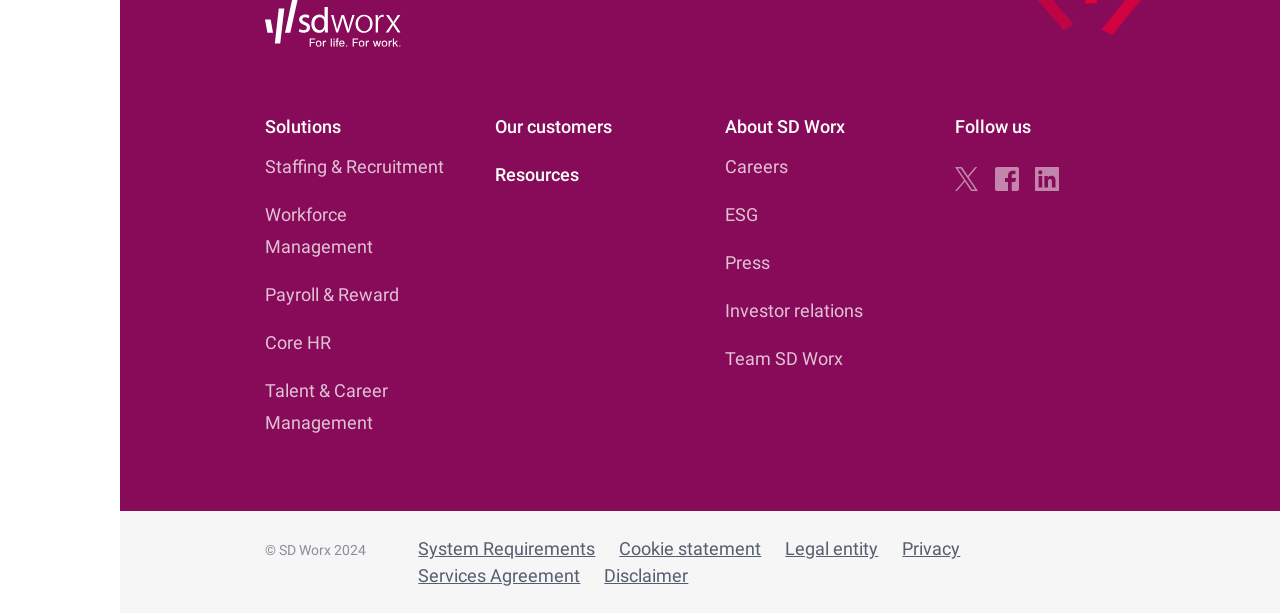Locate the UI element described by Services Agreement in the provided webpage screenshot. Return the bounding box coordinates in the format (top-left x, top-left y, bottom-right x, bottom-right y), ensuring all values are between 0 and 1.

[0.327, 0.922, 0.453, 0.956]